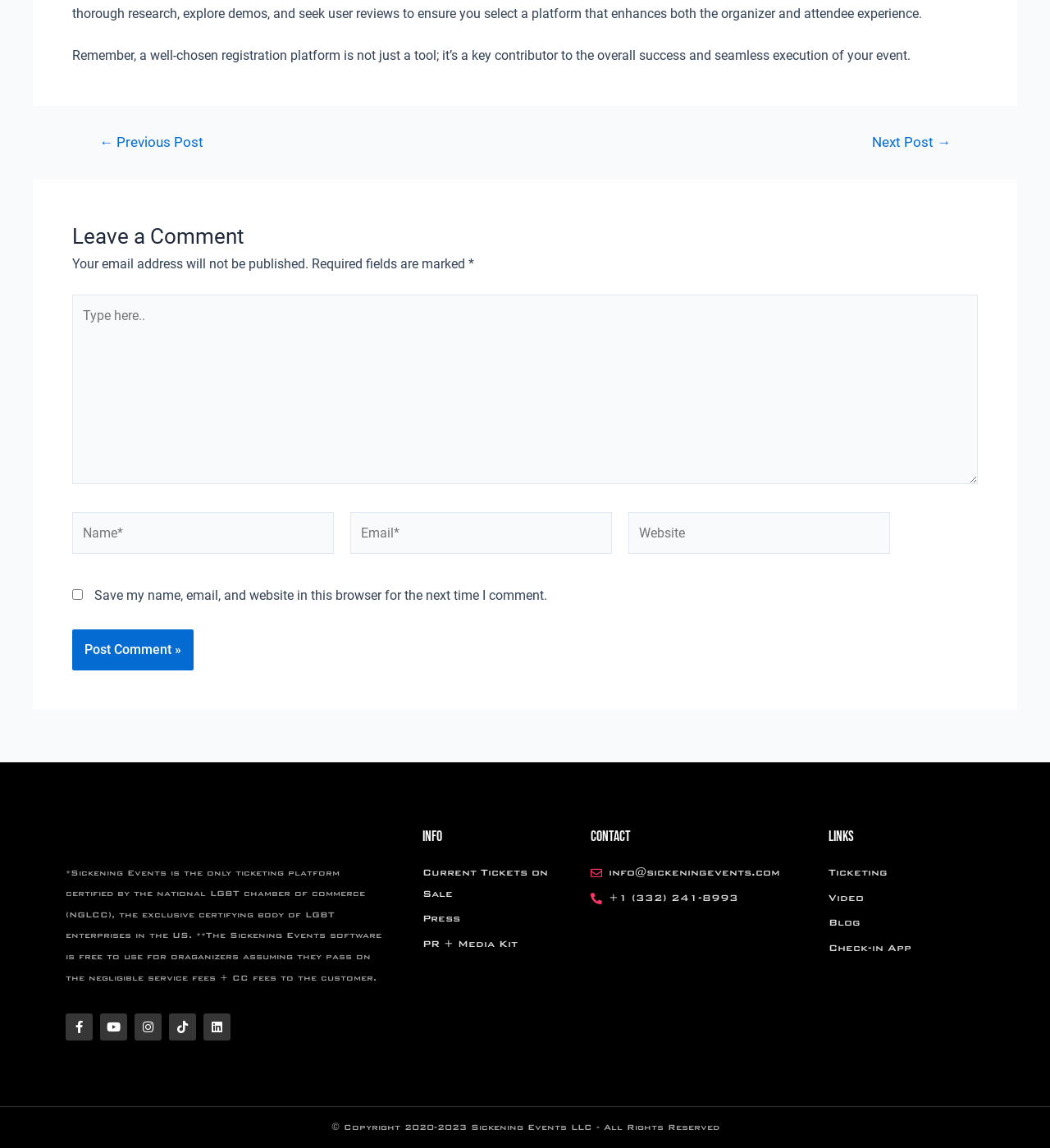Pinpoint the bounding box coordinates of the clickable area needed to execute the instruction: "Check our location". The coordinates should be specified as four float numbers between 0 and 1, i.e., [left, top, right, bottom].

None